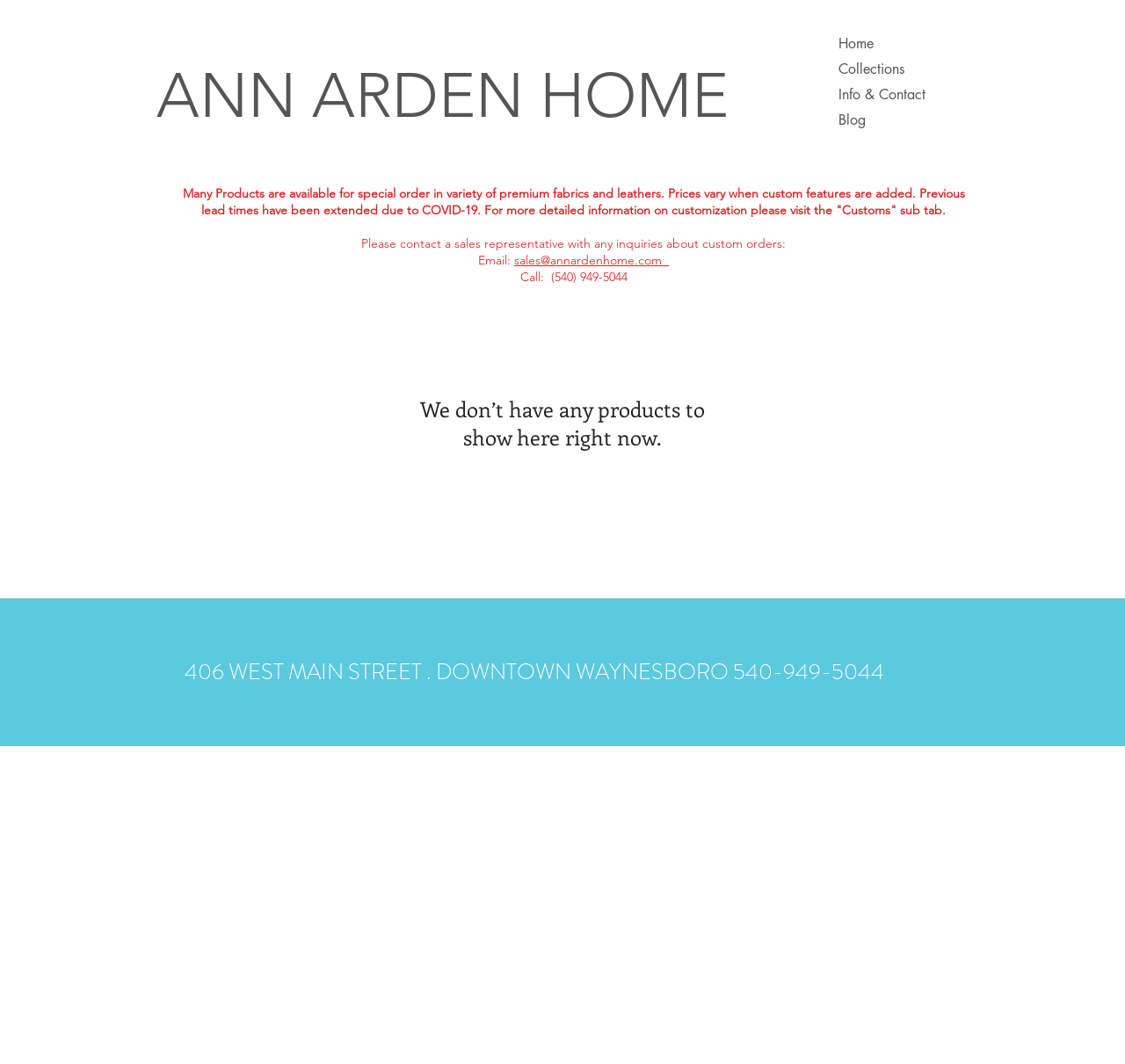What is the phone number to contact for custom orders?
Refer to the image and give a detailed answer to the query.

The phone number to contact for custom orders can be found in the StaticText element that reads 'Call: (540) 949-5044'.